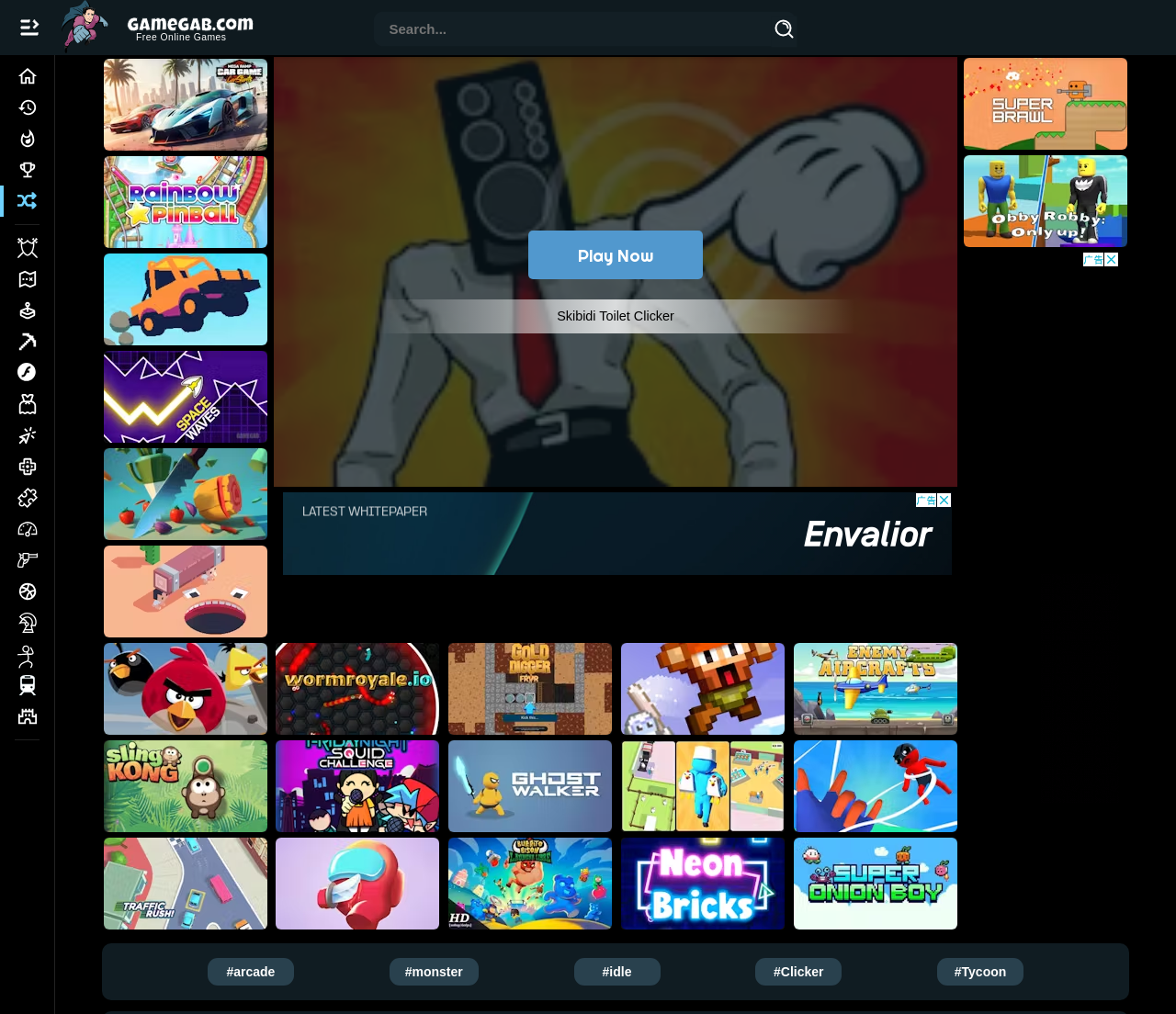Find the bounding box coordinates for the area you need to click to carry out the instruction: "Click the 'Play Now' button". The coordinates should be four float numbers between 0 and 1, indicated as [left, top, right, bottom].

[0.45, 0.227, 0.597, 0.276]